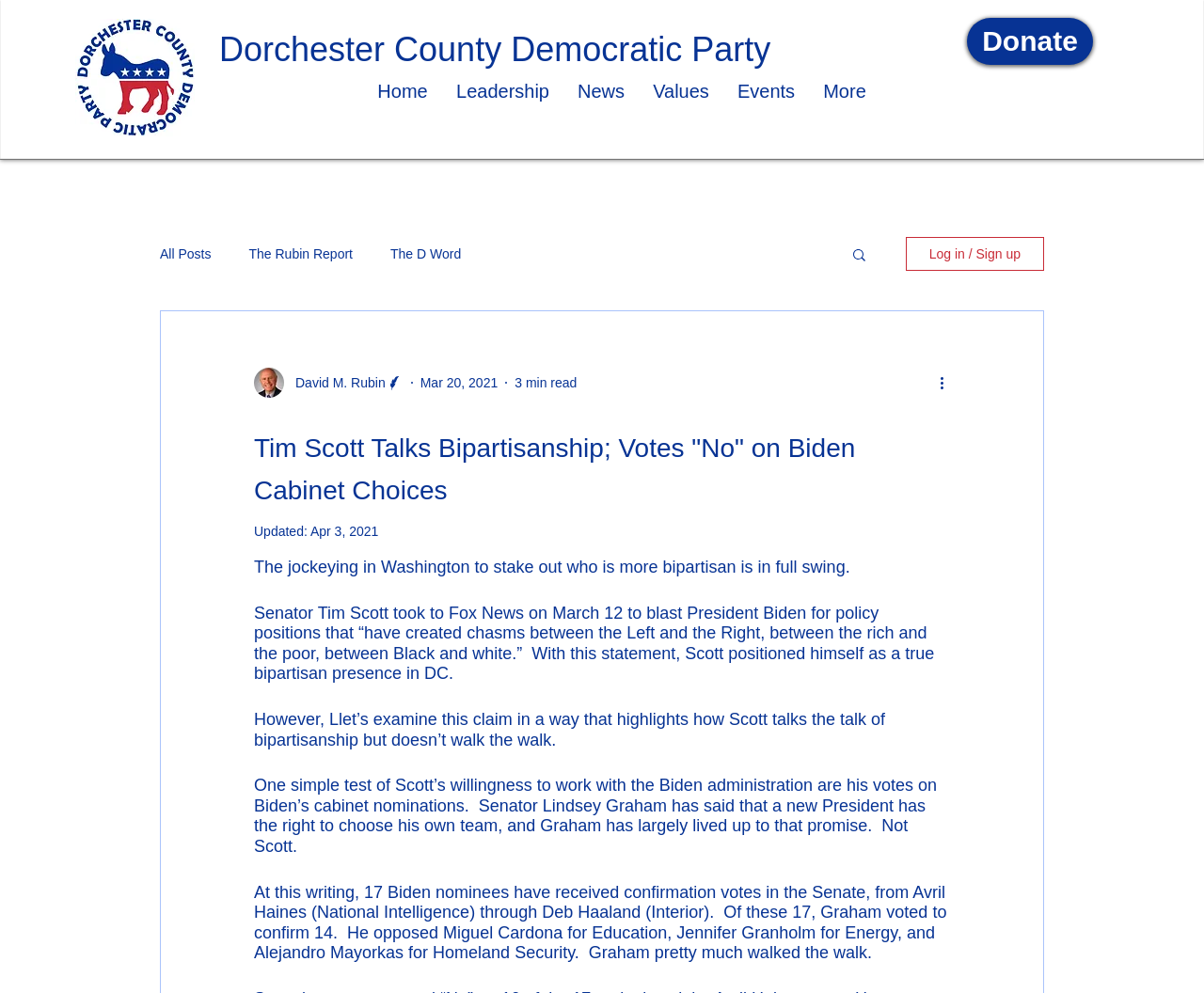Carefully examine the image and provide an in-depth answer to the question: How many links are in the navigation menu?

I counted the number of links in the navigation menu by looking at the section labeled 'Site', where I saw links to 'Home', 'Leadership', 'News', 'Values', 'Events', and 'More'.